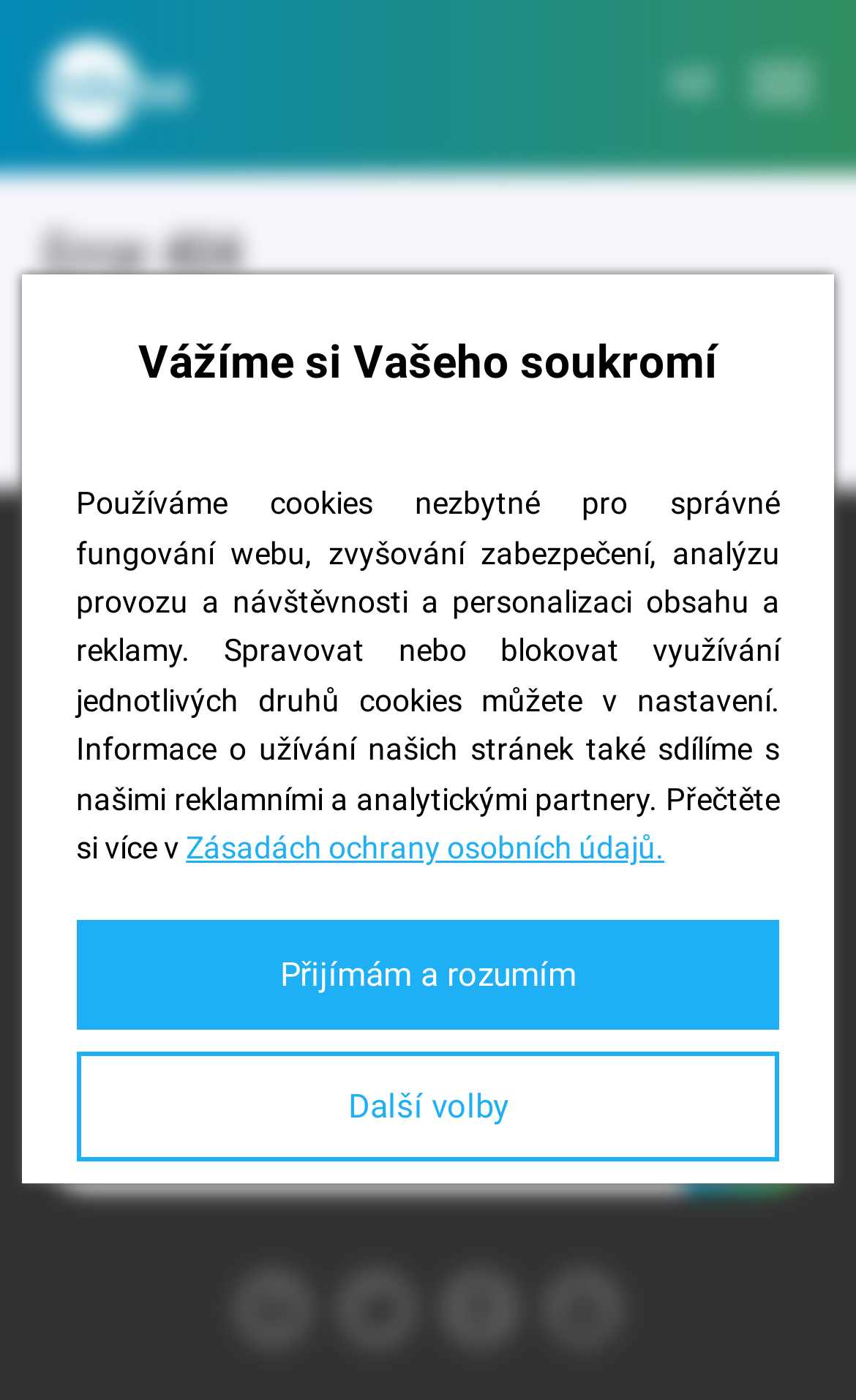How many social media links are present?
Answer briefly with a single word or phrase based on the image.

4